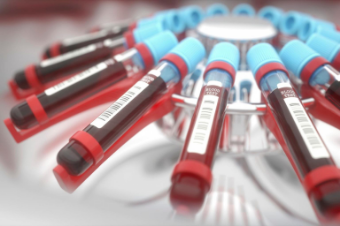Provide a one-word or short-phrase response to the question:
What type of tests are represented in this visual?

Laboratory blood tests